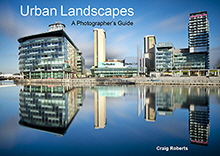Provide an in-depth description of all elements within the image.

The image showcases the cover of the eBook titled "Urban Landscapes: A Photographer's Guide" by Craig Roberts. Featuring a striking urban scene, the cover depicts modern architecture reflected in water, creating a captivating visual effect. The title prominently sits at the top in bold letters, emphasizing the focus on urban photography. This eBook aims to explore various aspects of capturing creative images in urban settings, from buildings to street life, providing photographers with insights and techniques to enhance their skills. Available for download, it offers a wealth of inspiration for both budding and experienced photographers looking to expand their repertoire in urban landscapes.